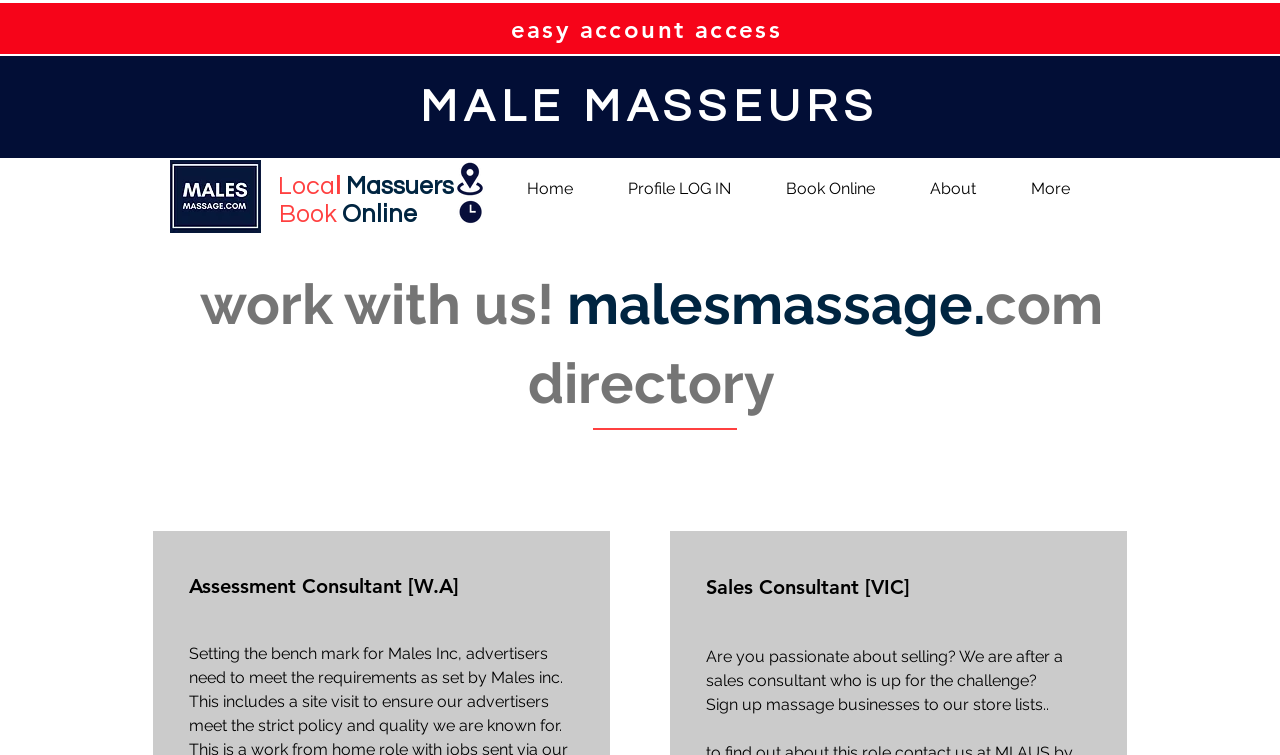For the following element description, predict the bounding box coordinates in the format (top-left x, top-left y, bottom-right x, bottom-right y). All values should be floating point numbers between 0 and 1. Description: Profile LOG IN

[0.462, 0.212, 0.585, 0.264]